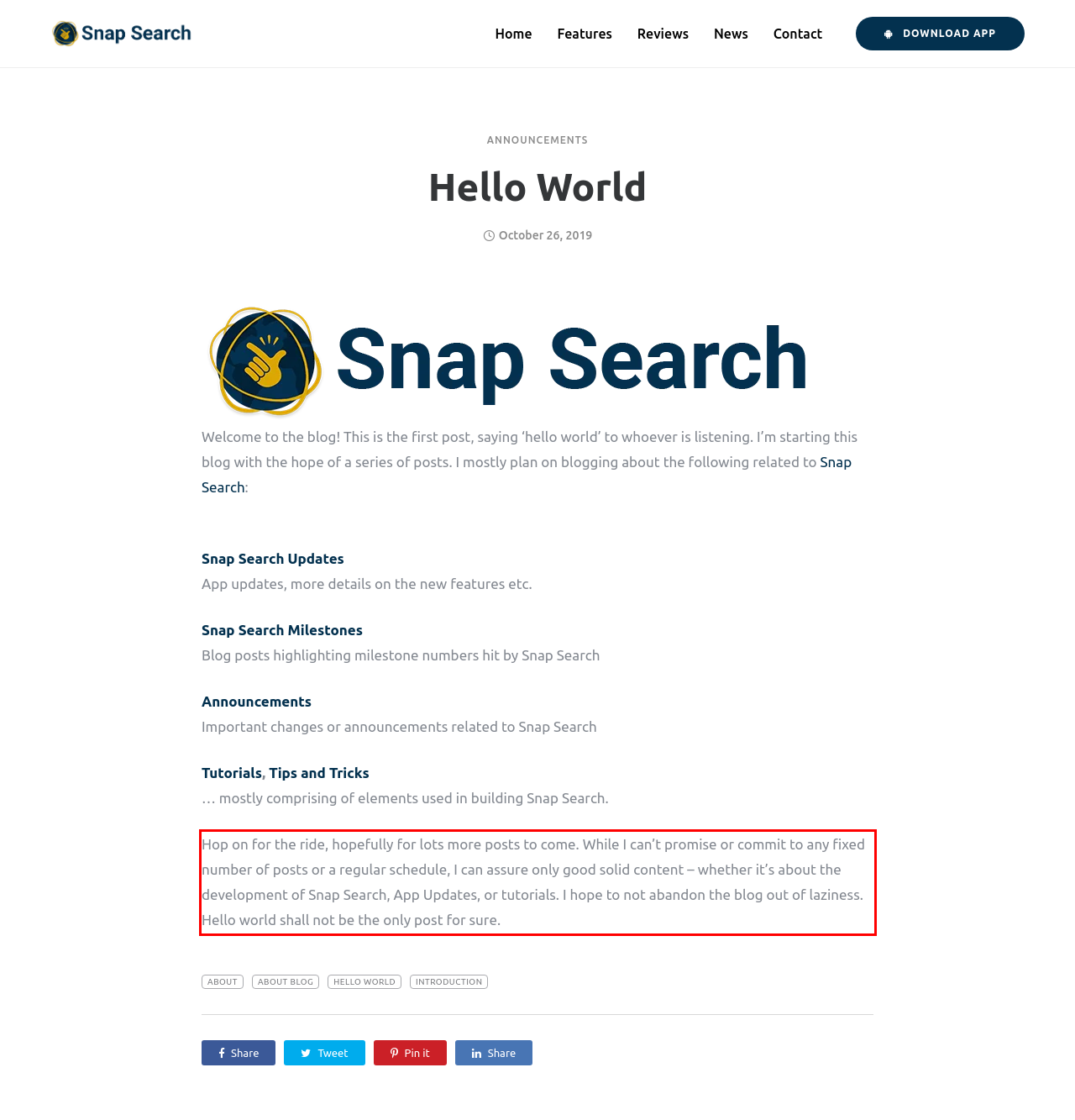Please perform OCR on the text content within the red bounding box that is highlighted in the provided webpage screenshot.

Hop on for the ride, hopefully for lots more posts to come. While I can’t promise or commit to any fixed number of posts or a regular schedule, I can assure only good solid content – whether it’s about the development of Snap Search, App Updates, or tutorials. I hope to not abandon the blog out of laziness. Hello world shall not be the only post for sure.